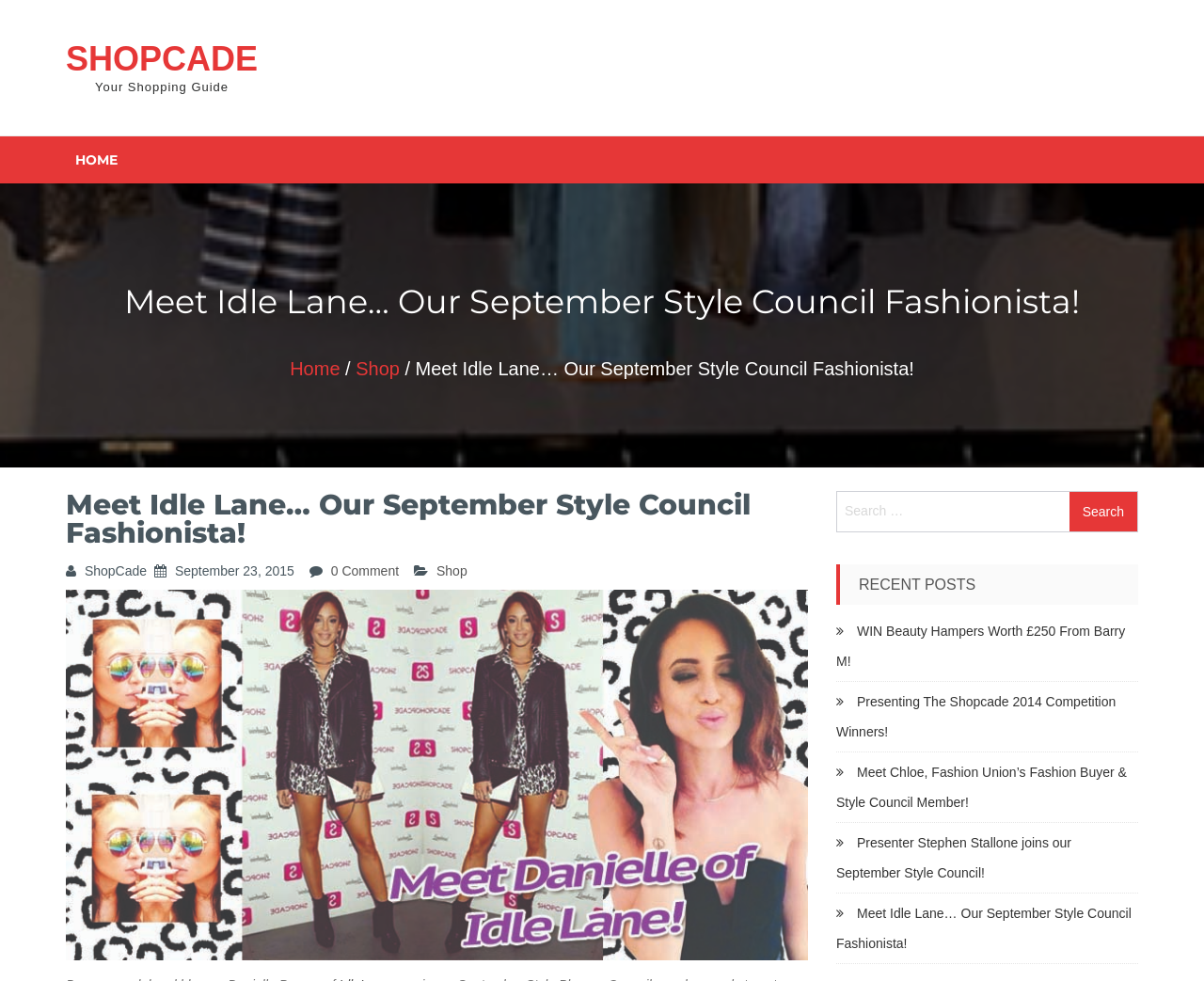Using the provided description: "0 Comment", find the bounding box coordinates of the corresponding UI element. The output should be four float numbers between 0 and 1, in the format [left, top, right, bottom].

[0.275, 0.574, 0.331, 0.589]